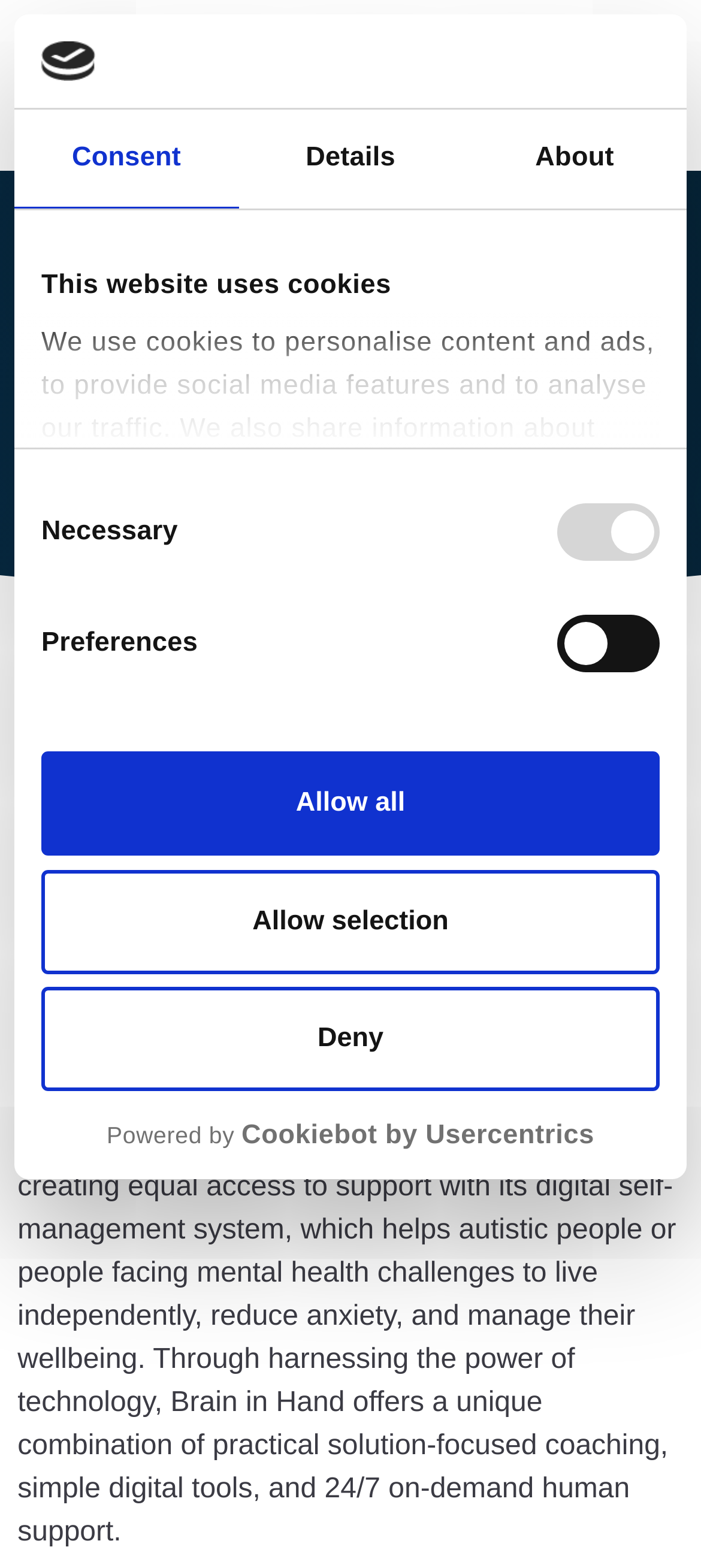Pinpoint the bounding box coordinates of the area that should be clicked to complete the following instruction: "Click the Consent tab". The coordinates must be given as four float numbers between 0 and 1, i.e., [left, top, right, bottom].

[0.021, 0.07, 0.34, 0.134]